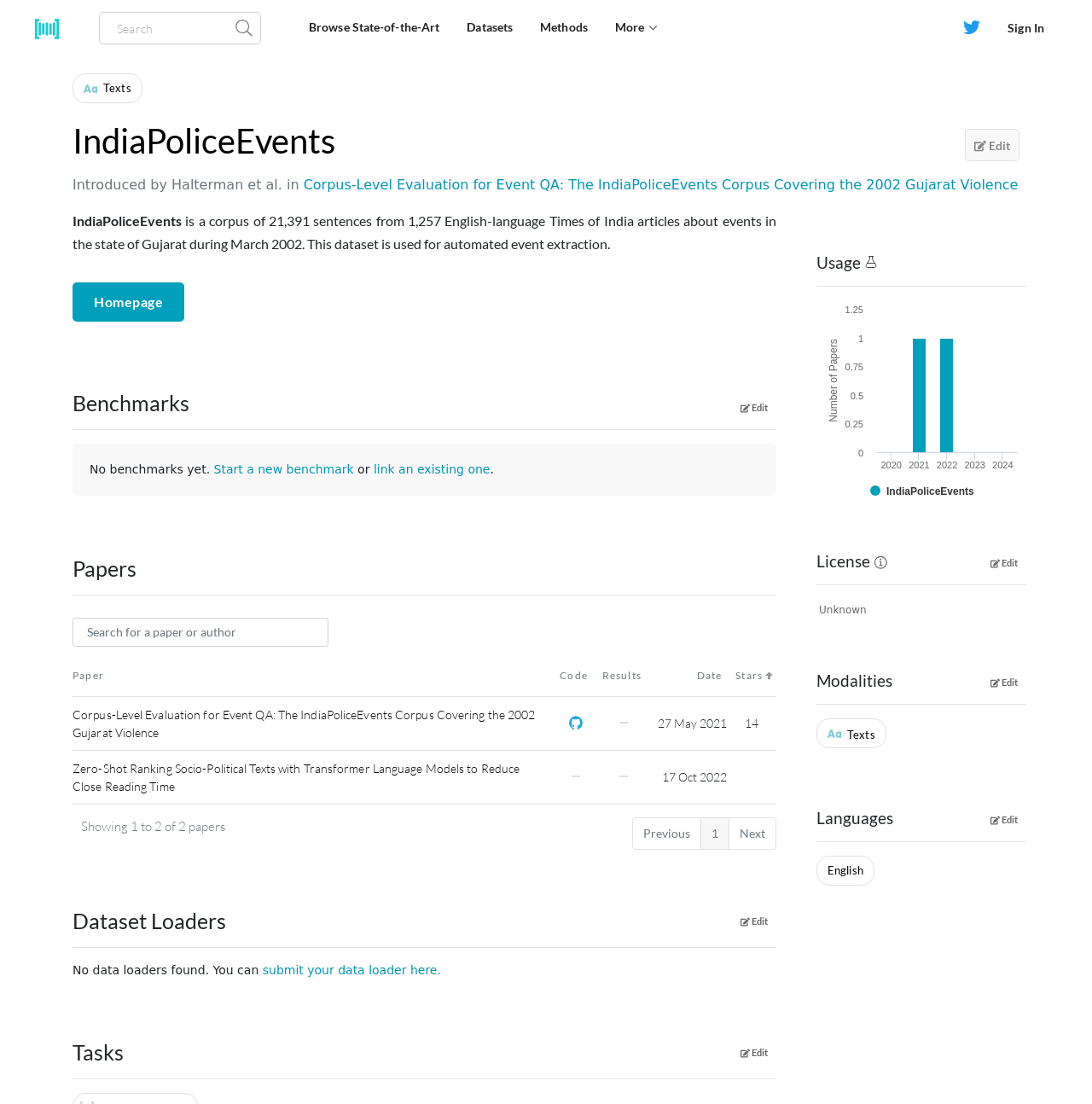Summarize the webpage comprehensively, mentioning all visible components.

The webpage is about the IndiaPoliceEvents dataset, which is a corpus of 21,391 sentences from 1,257 English-language Times of India articles about events in the state of Gujarat during March 2002. The dataset is used for automated event extraction.

At the top of the page, there is a search box and a button to the right of it. Below the search box, there are several links, including "Browse State-of-the-Art", "Datasets", "Methods", and "More". To the right of these links, there is a button labeled "Sign In".

The main content of the page is divided into several sections. The first section is headed "IndiaPoliceEvents" and provides a brief introduction to the dataset. Below this, there is a section headed "Benchmarks Edit" with a button labeled "Edit" and a separator line.

The next section is headed "Papers" and contains a table with several rows and columns. The columns are labeled "Paper", "Code", "Results", "Date", and "Stars". Each row represents a paper, and the cells contain links to the paper titles, images, and other information. Below the table, there are links to navigate to previous or next pages of papers.

Further down the page, there are sections headed "Dataset Loaders Edit" and "Tasks Edit", each with a button labeled "Edit" and a separator line. The "Dataset Loaders Edit" section has a message indicating that no data loaders were found, with a link to submit a data loader.

The final section is headed "Usage" and contains an image and a figure with a graph. The graph appears to show the number of papers over time.

Throughout the page, there are several images, including icons and logos, as well as links to various resources and papers.